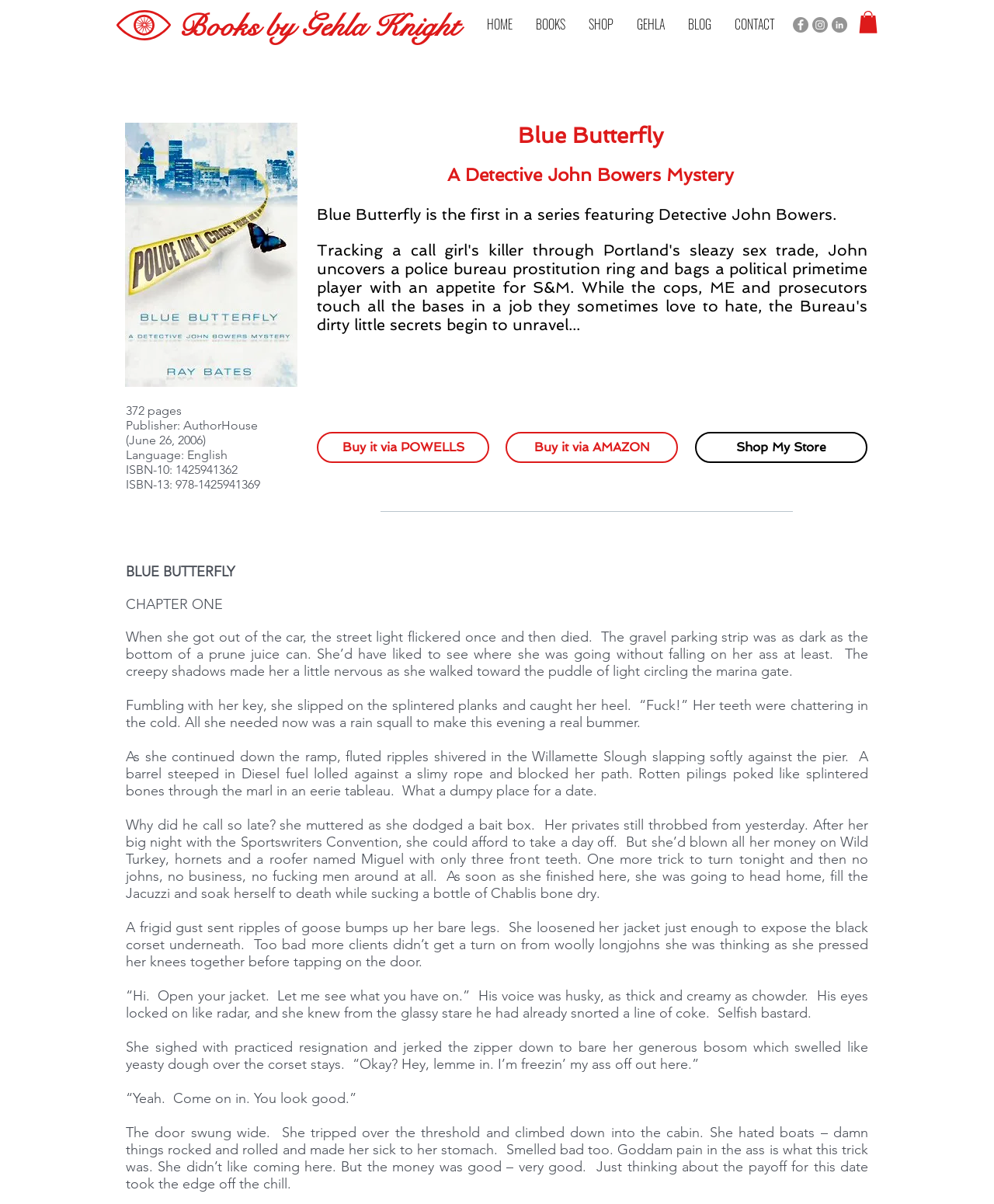Determine and generate the text content of the webpage's headline.

Books by Gehla Knight